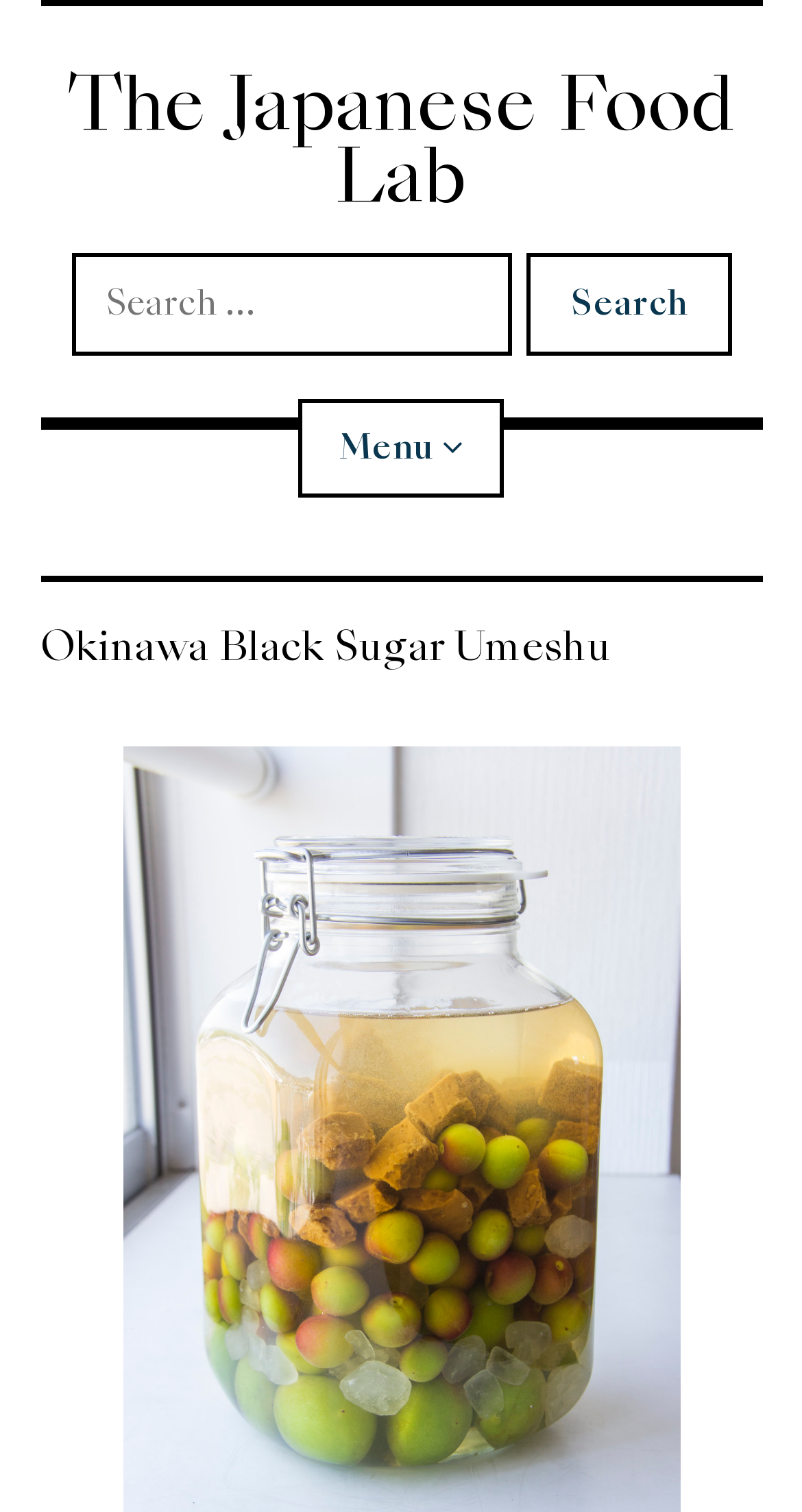Show the bounding box coordinates for the HTML element as described: "books".

None